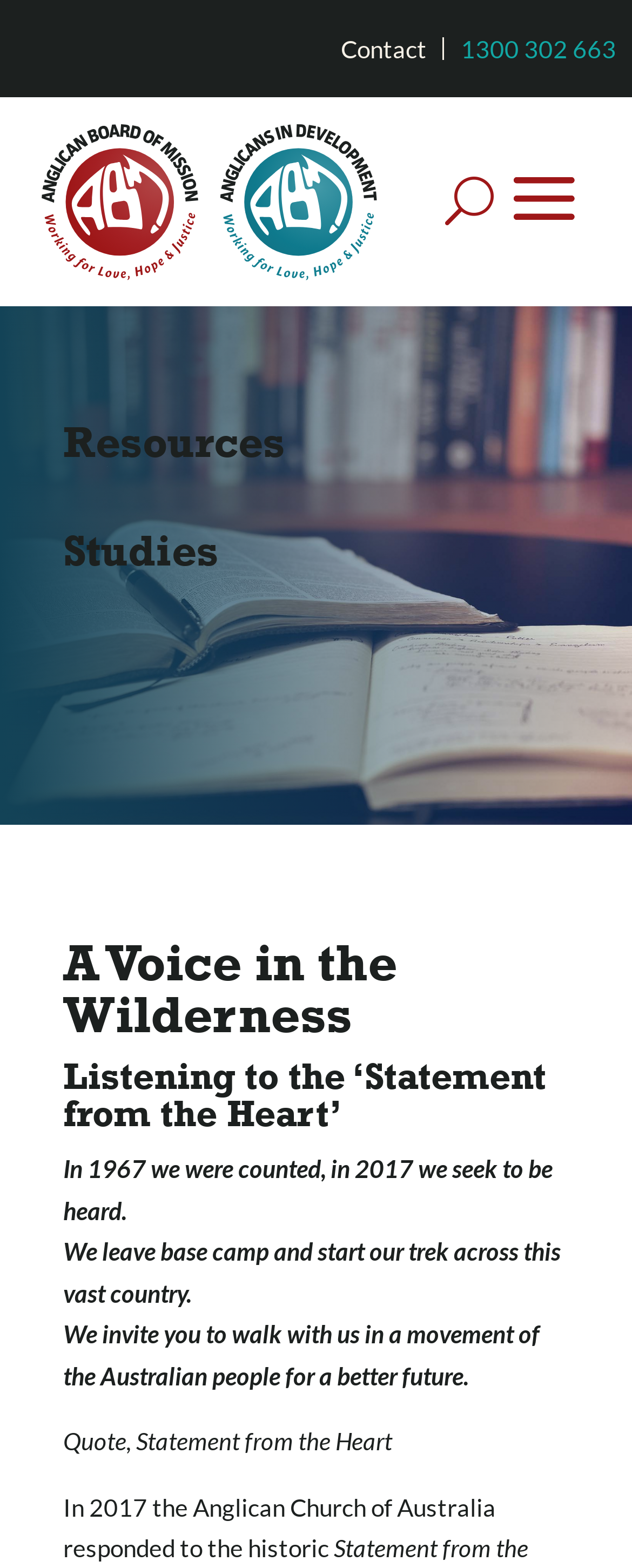Identify the main heading from the webpage and provide its text content.

A Voice in the Wilderness